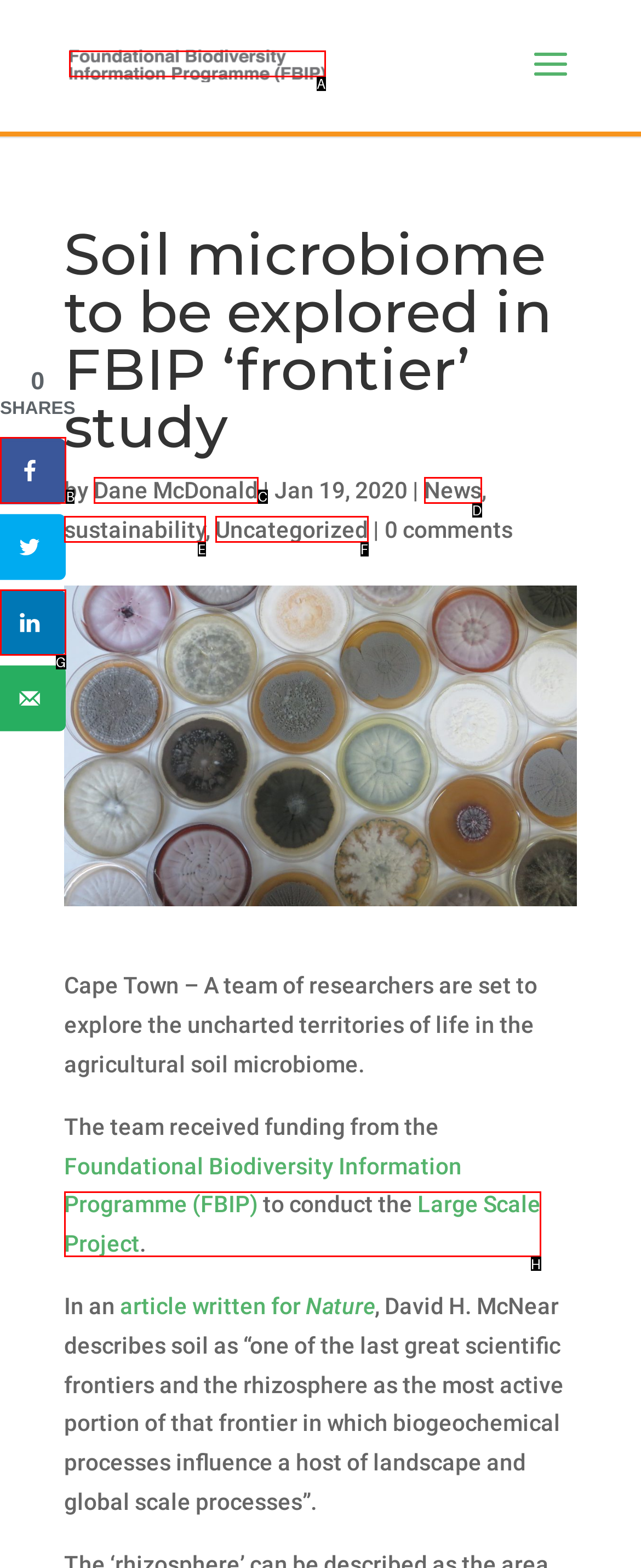Identify the HTML element that should be clicked to accomplish the task: Share on Facebook
Provide the option's letter from the given choices.

B